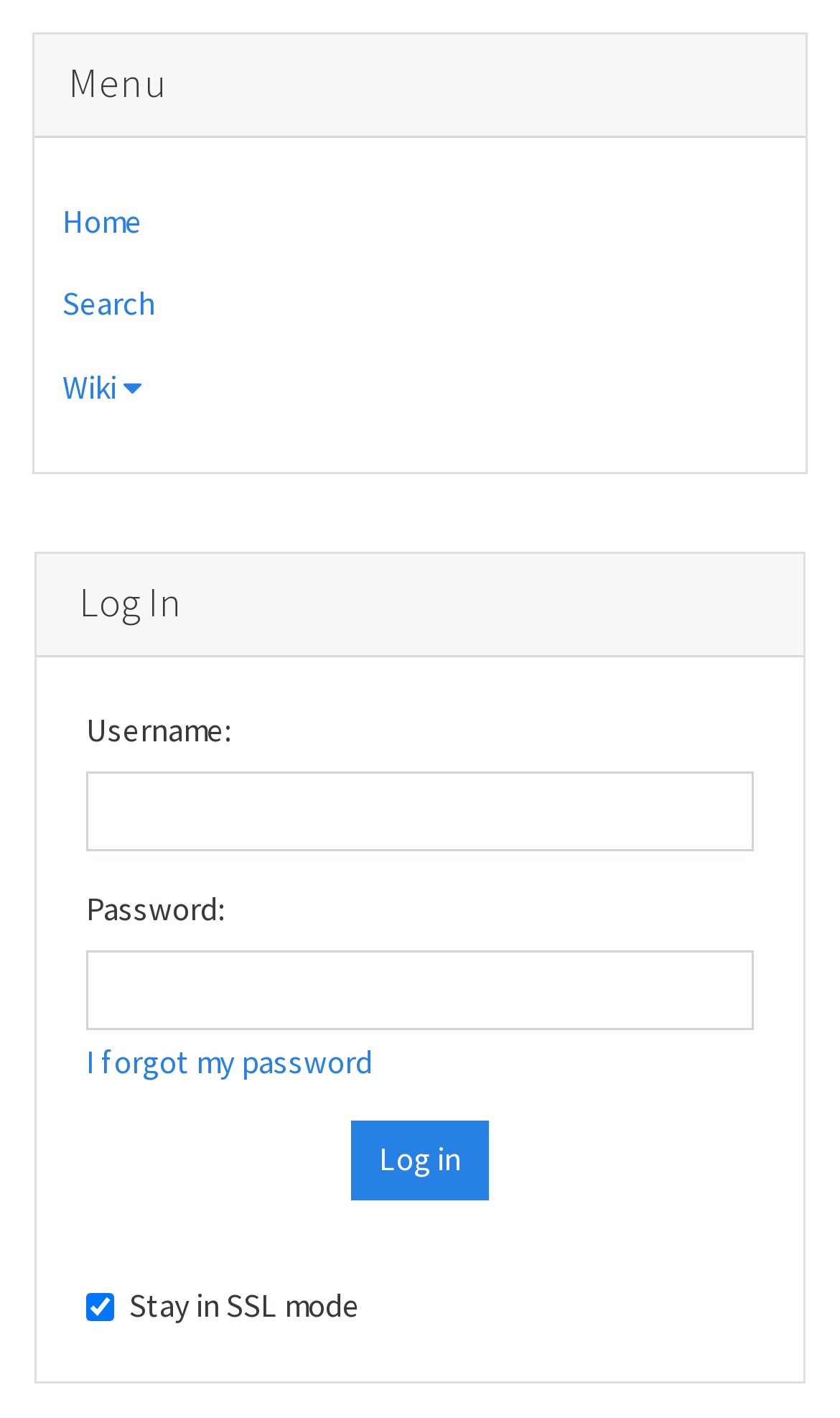Determine the bounding box coordinates of the area to click in order to meet this instruction: "Stay in SSL mode".

[0.103, 0.912, 0.136, 0.931]